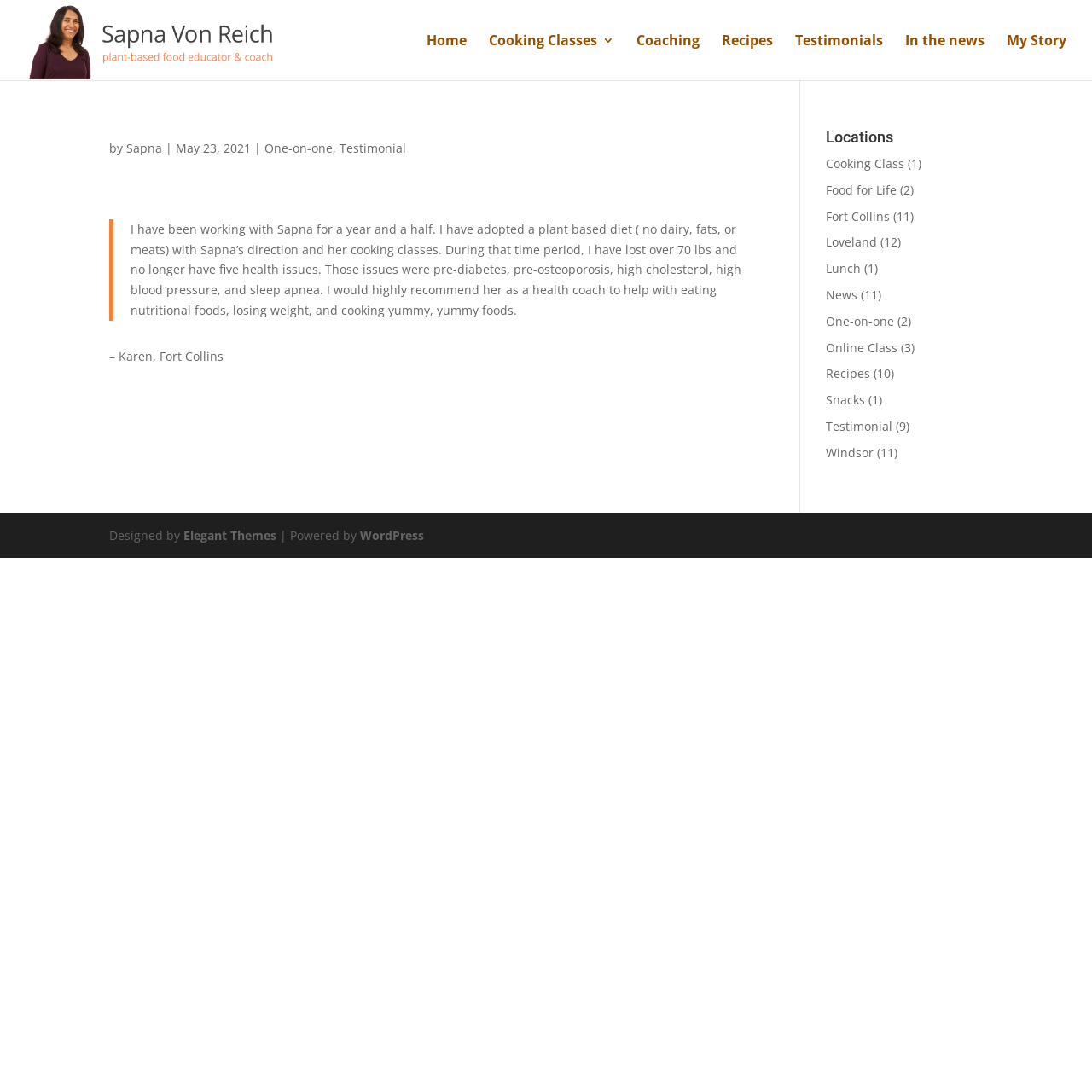Refer to the image and provide an in-depth answer to the question:
What is the name of the theme designer?

The webpage's footer section credits the design to Elegant Themes, which is a theme designer for WordPress websites.